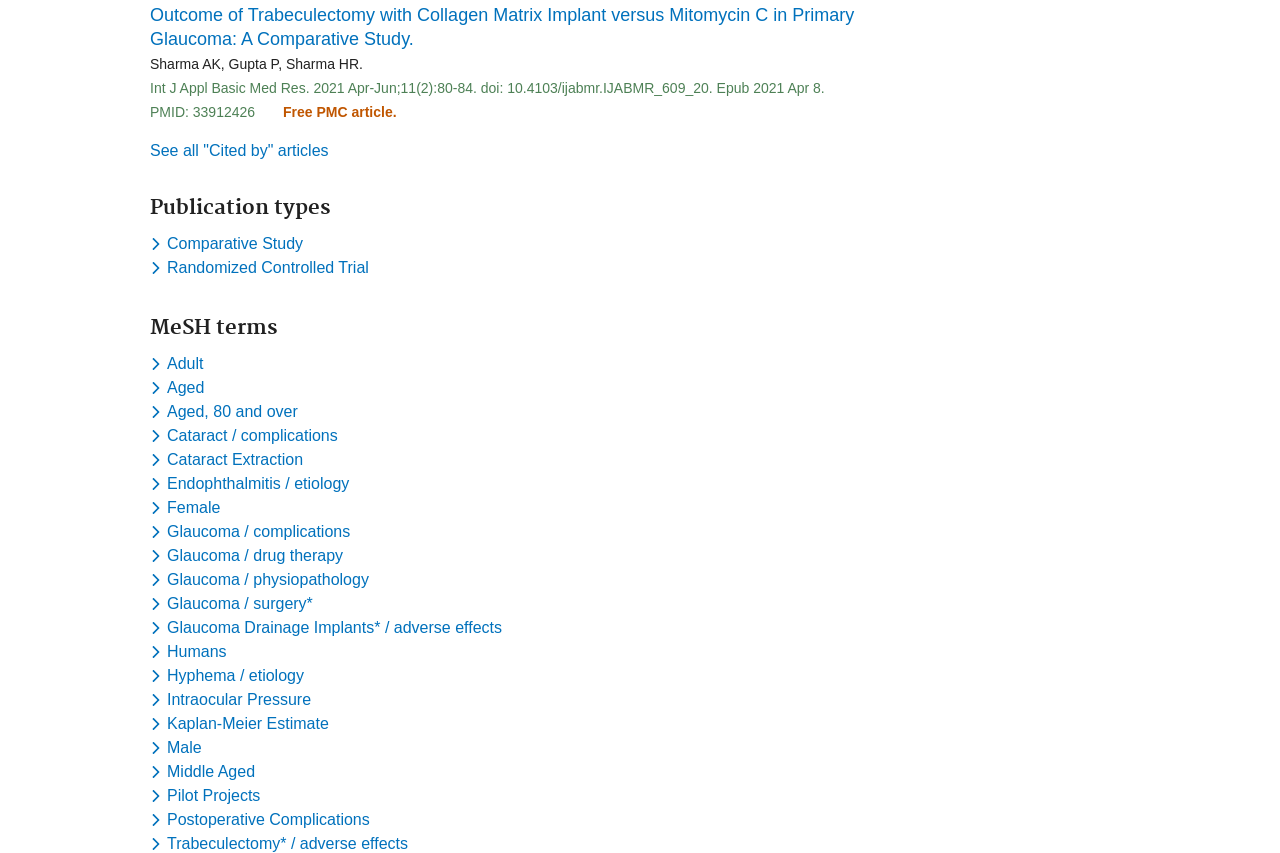Please identify the coordinates of the bounding box for the clickable region that will accomplish this instruction: "Toggle the dropdown menu for keyword Trabeculectomy".

[0.117, 0.979, 0.323, 1.0]